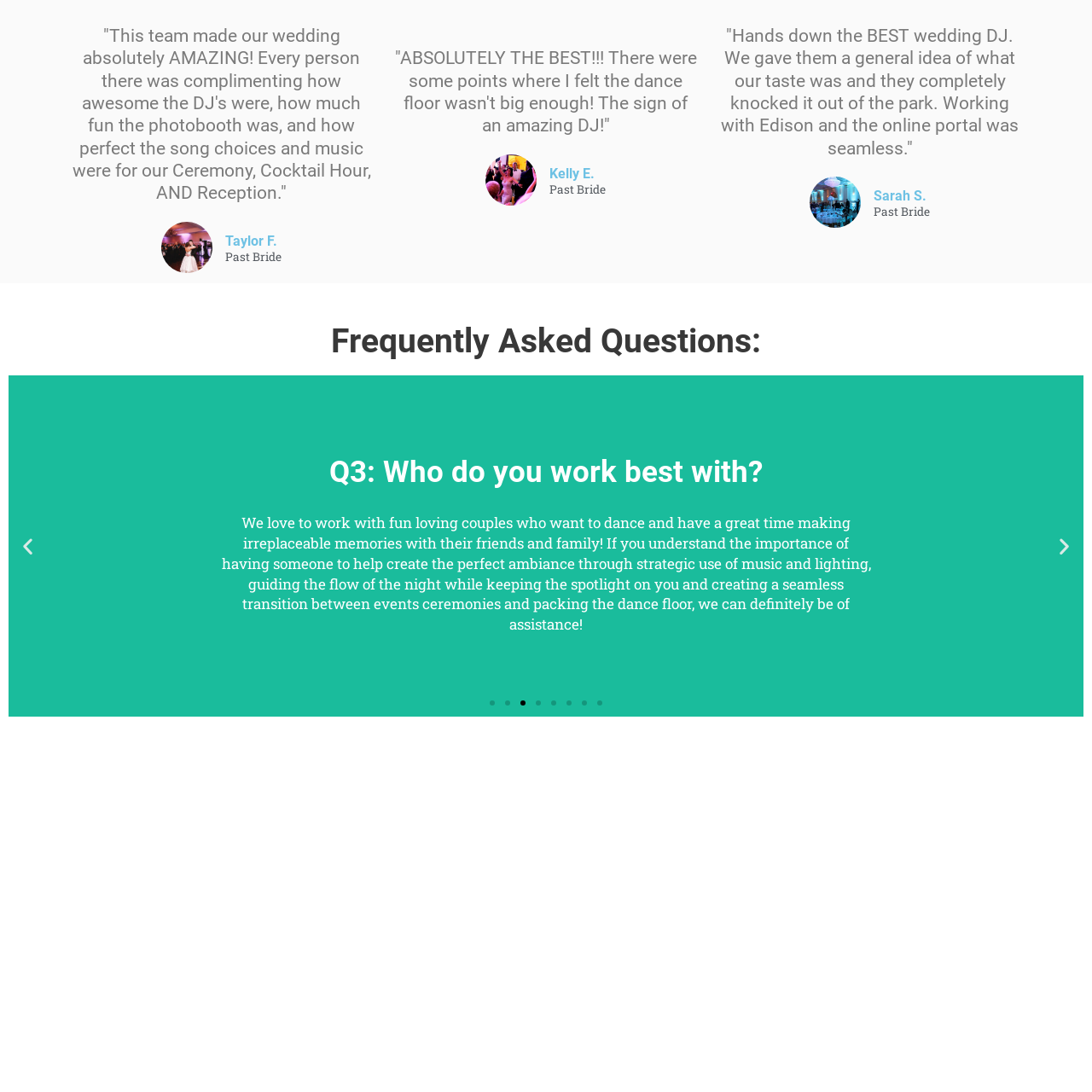Examine the area within the red bounding box and answer the following question using a single word or phrase:
What do the testimonials from past brides express?

Satisfaction with DJ services